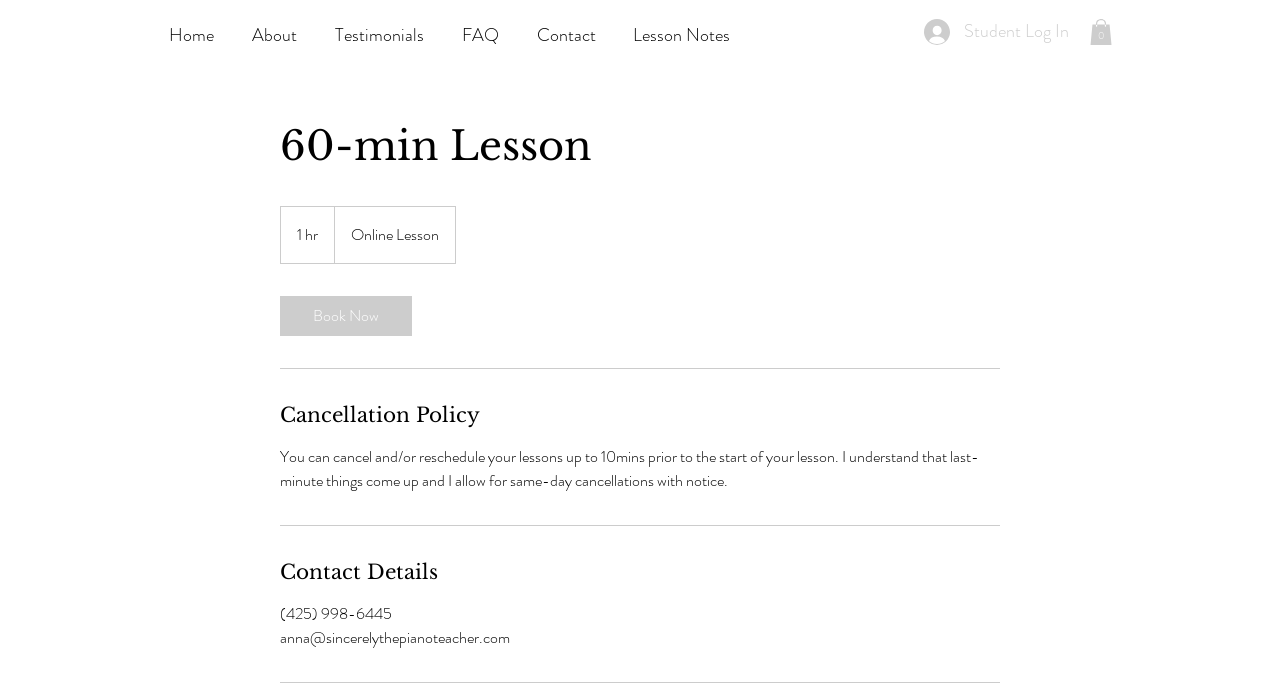Using the webpage screenshot and the element description Book Now, determine the bounding box coordinates. Specify the coordinates in the format (top-left x, top-left y, bottom-right x, bottom-right y) with values ranging from 0 to 1.

[0.219, 0.424, 0.322, 0.481]